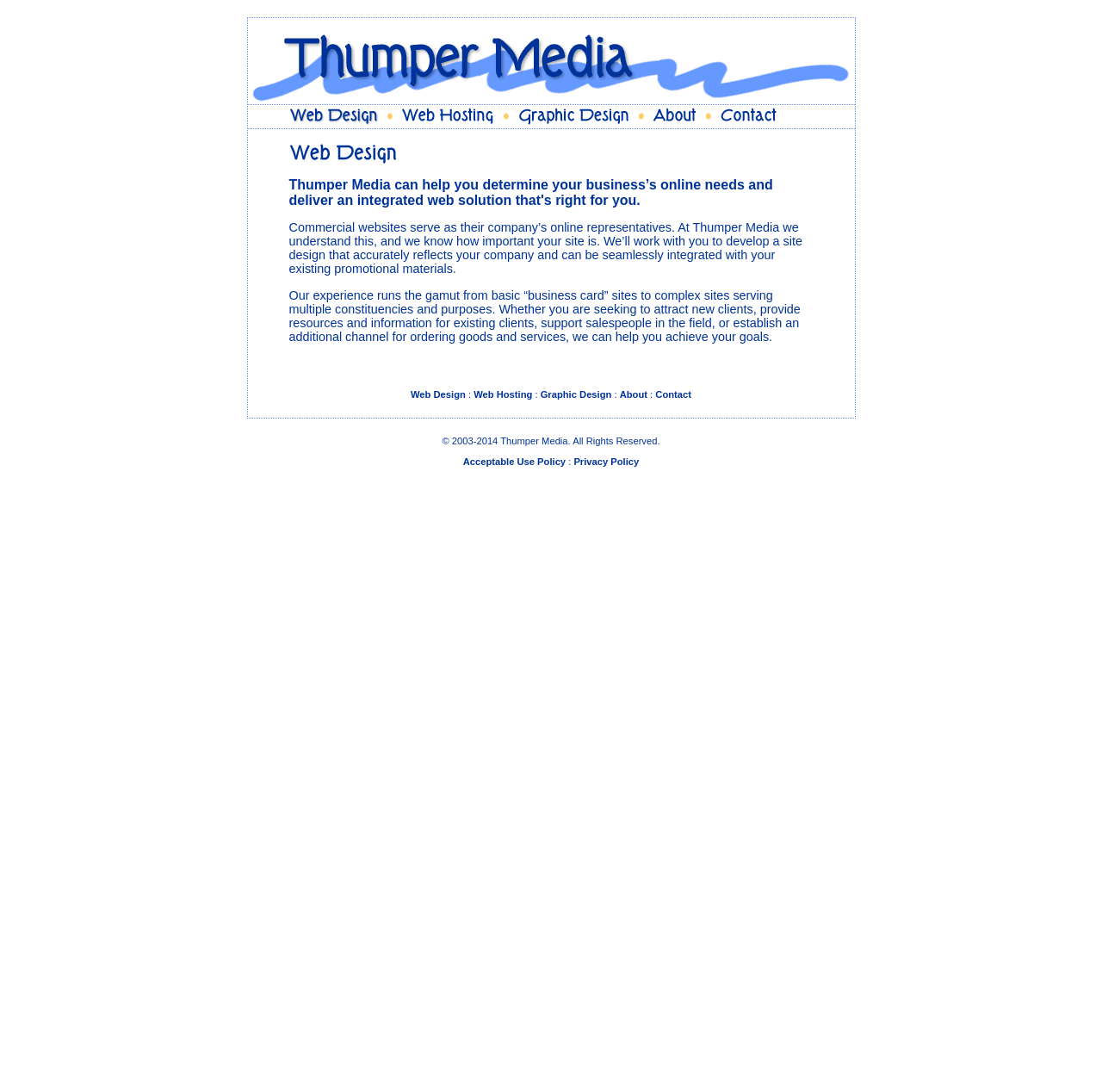Please answer the following query using a single word or phrase: 
What is the copyright period of Thumper Media?

2003-2014